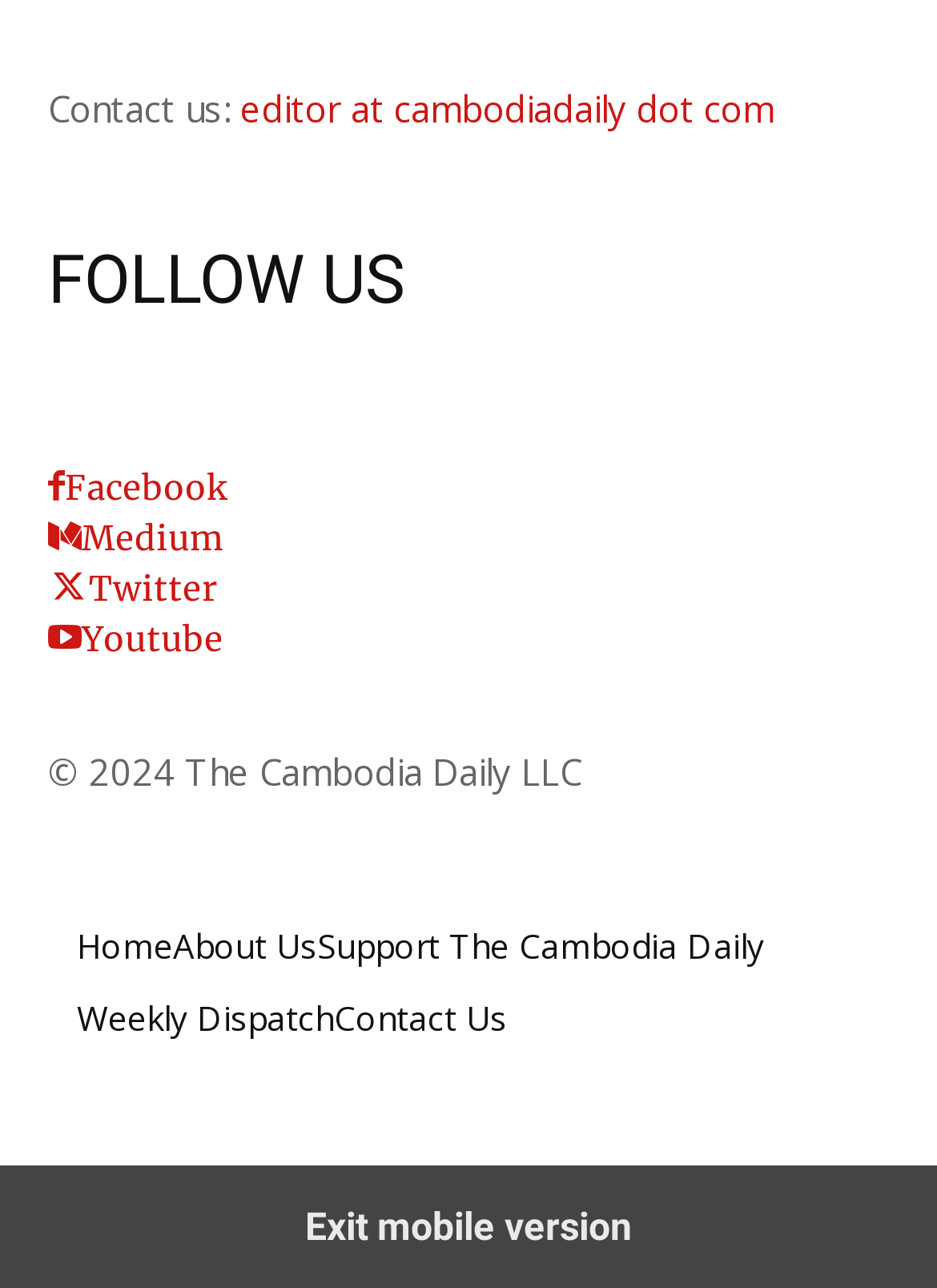What is the email address to contact the editor?
Please give a detailed and elaborate explanation in response to the question.

I found the contact information on the webpage, which includes an email address for the editor, 'editor at cambodiadaily dot com', located below the 'Contact us:' label.